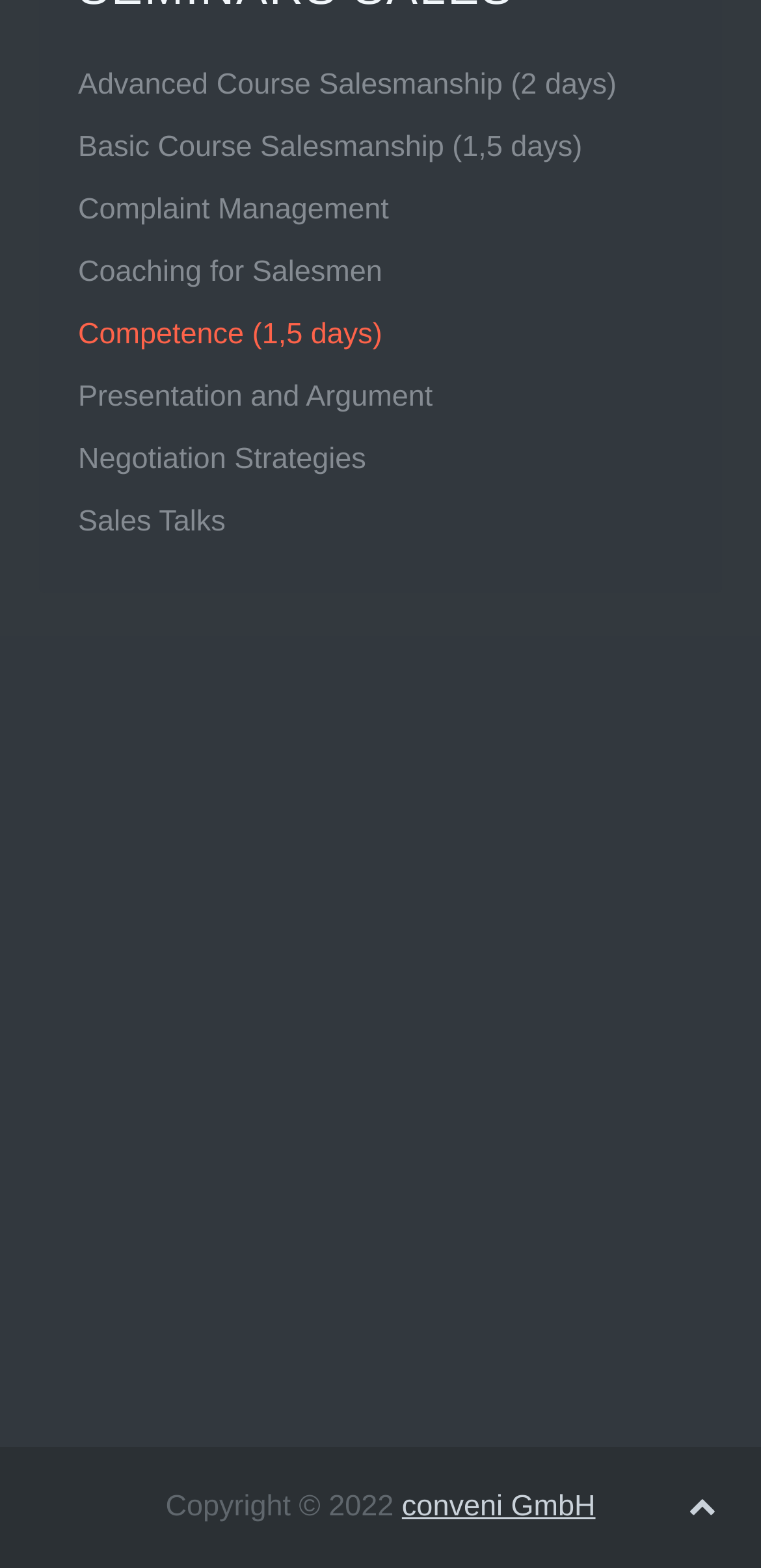Could you provide the bounding box coordinates for the portion of the screen to click to complete this instruction: "Click on Advanced Course Salesmanship"?

[0.051, 0.035, 0.949, 0.075]